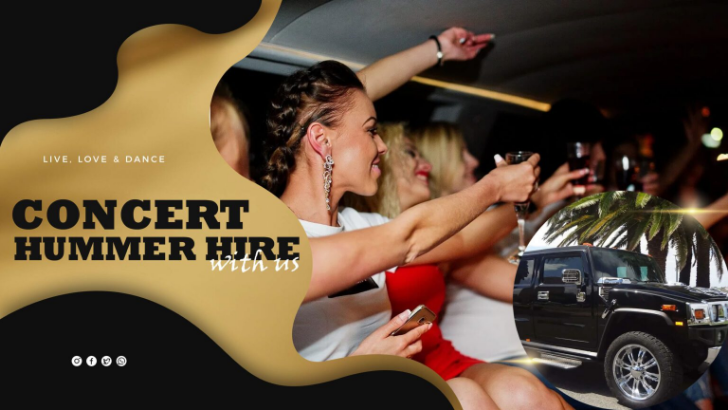Explain the image with as much detail as possible.

The image showcases a vibrant and lively scene promoting a "Concert Hummer Hire" service. It features a group of excited individuals inside a luxurious Hummer limousine, enjoying drinks and soaking up the festive atmosphere, embodying the spirit of celebration. The background dims slightly, highlighting the engaged expressions of the guests as they toast to a memorable night. 

In the foreground, the bold text "CONCERT HUMMER HIRE" emphasizes the service, inviting viewers to elevate their concert experience with a touch of luxury. An accompanying image of the sleek Hummer vehicle showcases its elegance and readiness to transport guests in style. The overall aesthetic combines elements of fun, luxury, and camaraderie, making it perfect for transforming an ordinary concert night into an unforgettable adventure.